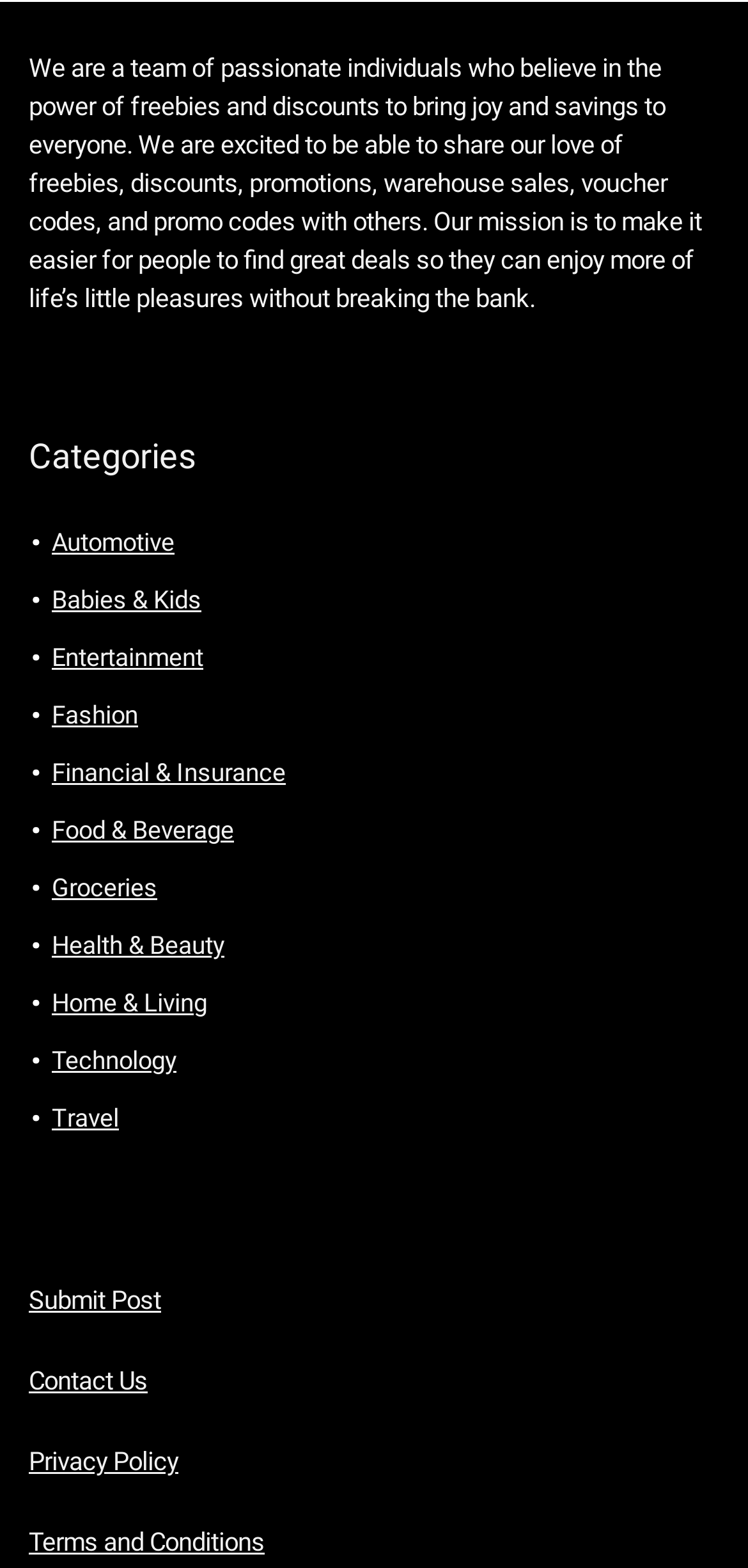Refer to the image and provide a thorough answer to this question:
What is the tone of the website?

The tone of the website is friendly and enthusiastic, as conveyed by the language used in the StaticText element with the bounding box coordinates [0.038, 0.495, 0.938, 0.66], which says 'We are a team of passionate individuals who believe in the power of freebies and discounts to bring joy and savings to everyone.'